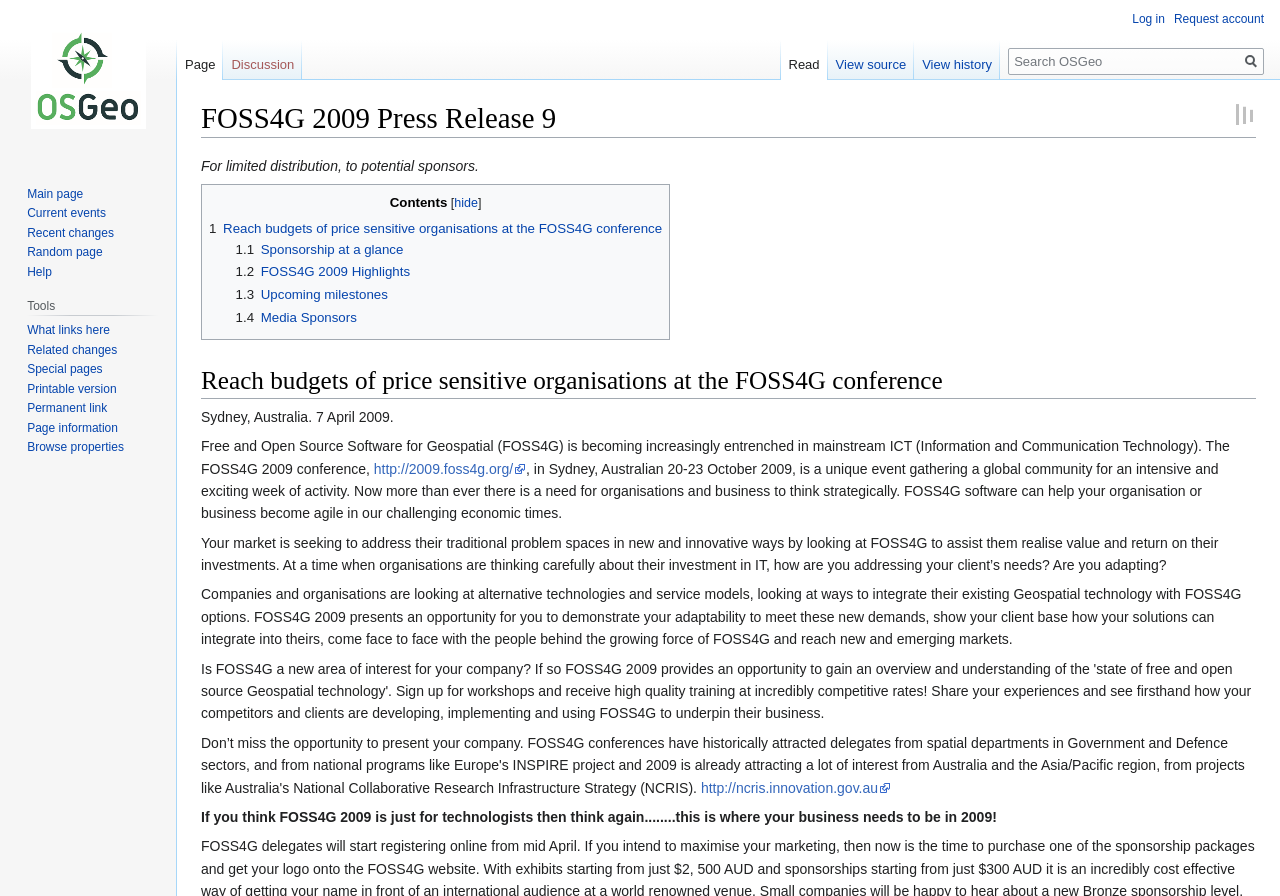Locate the coordinates of the bounding box for the clickable region that fulfills this instruction: "Visit the main page".

[0.006, 0.0, 0.131, 0.179]